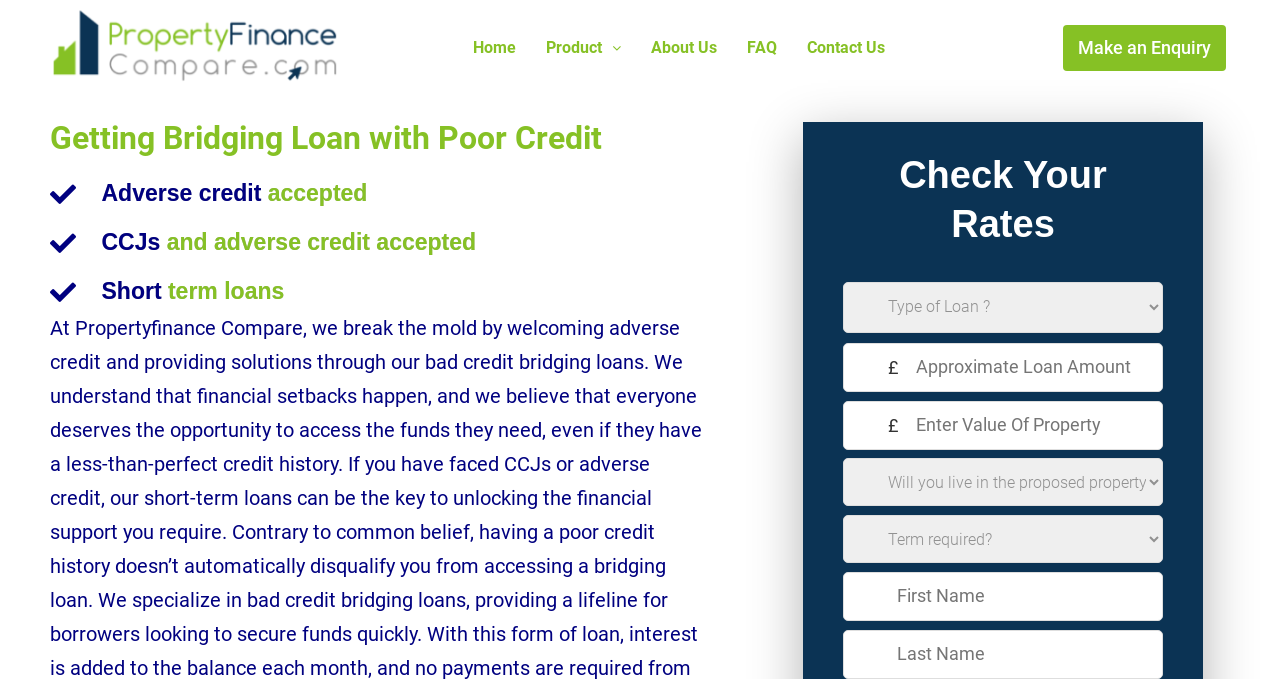Provide a comprehensive caption for the webpage.

This webpage is about bad credit bridging loans, offering fast approval and tailored solutions. At the top left, there is a logo of "PropertyFinanceCompare" with a link to the website. Next to it, there are navigation links to "Home", "Product", "About Us", "FAQ", and "Contact Us". On the top right, there is a call-to-action link "Make an Enquiry".

Below the navigation links, there is a heading "Getting Bridging Loan with Poor Credit". Underneath, there are three lines of text describing the loan options, mentioning "Adverse credit", "CCJs", and "Short term loans". 

On the right side of the page, there is a section to "Check Your Rates". This section contains a combobox, followed by a text input field to enter the approximate loan amount, and another text input field to enter the value of the property. There are two more comboboxes below, and then two text input fields to enter the first name and last name.

Overall, the webpage is focused on providing information and tools for users to explore bad credit bridging loan options and check their rates.